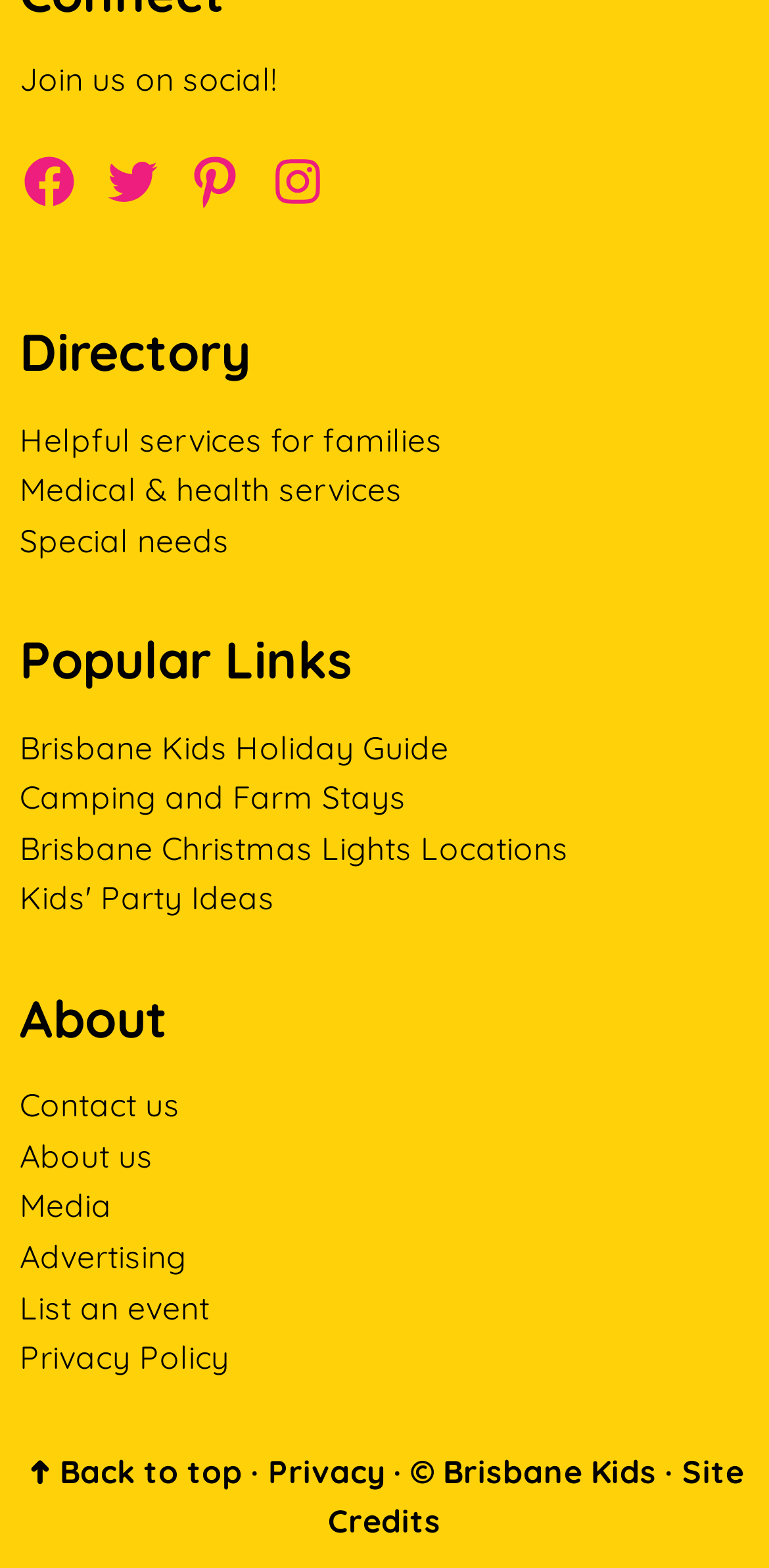Provide a brief response to the question below using a single word or phrase: 
How many social media links are available?

4